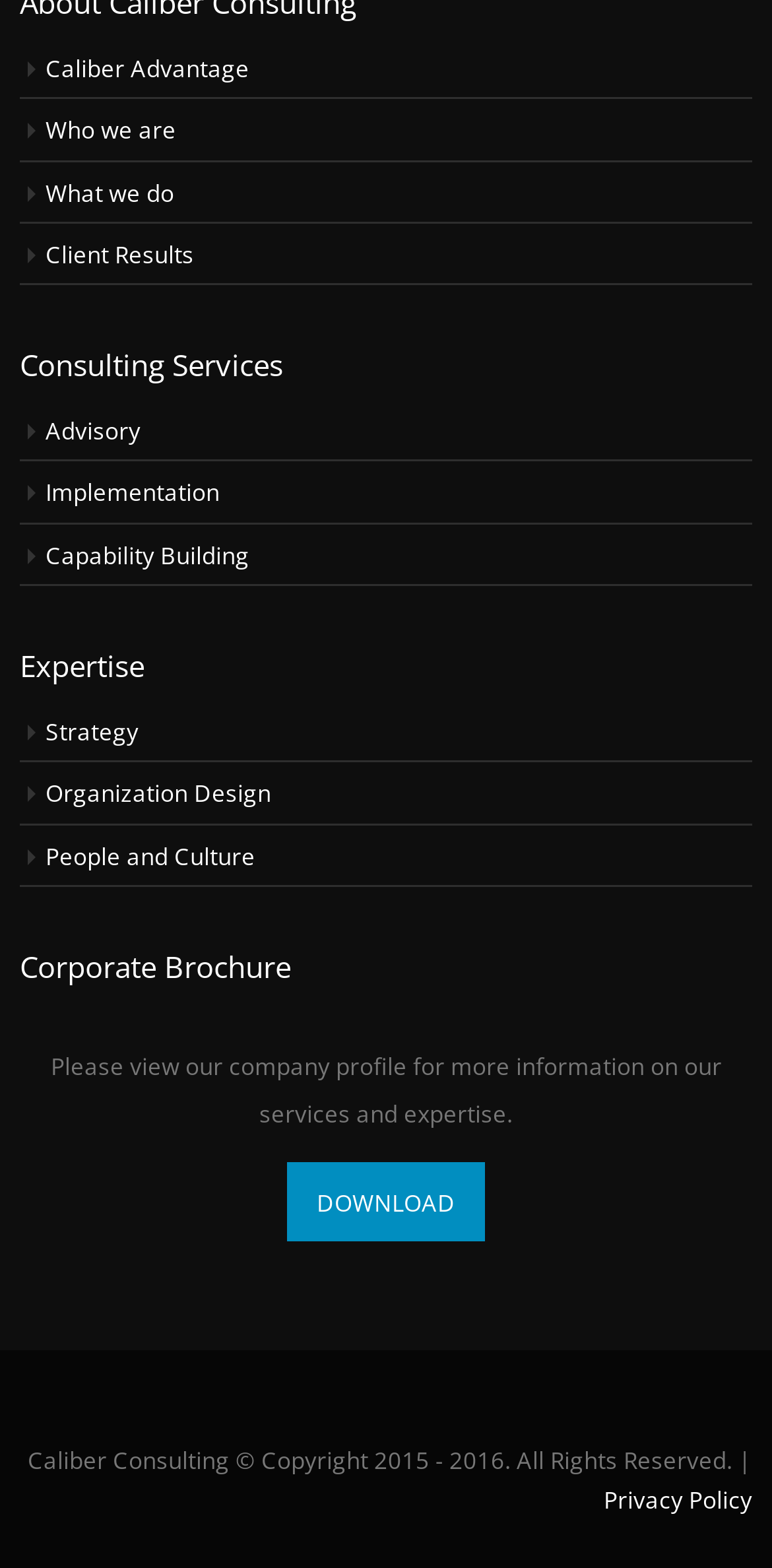Identify the bounding box coordinates of the clickable region necessary to fulfill the following instruction: "Read about People and Culture". The bounding box coordinates should be four float numbers between 0 and 1, i.e., [left, top, right, bottom].

[0.059, 0.535, 0.331, 0.555]